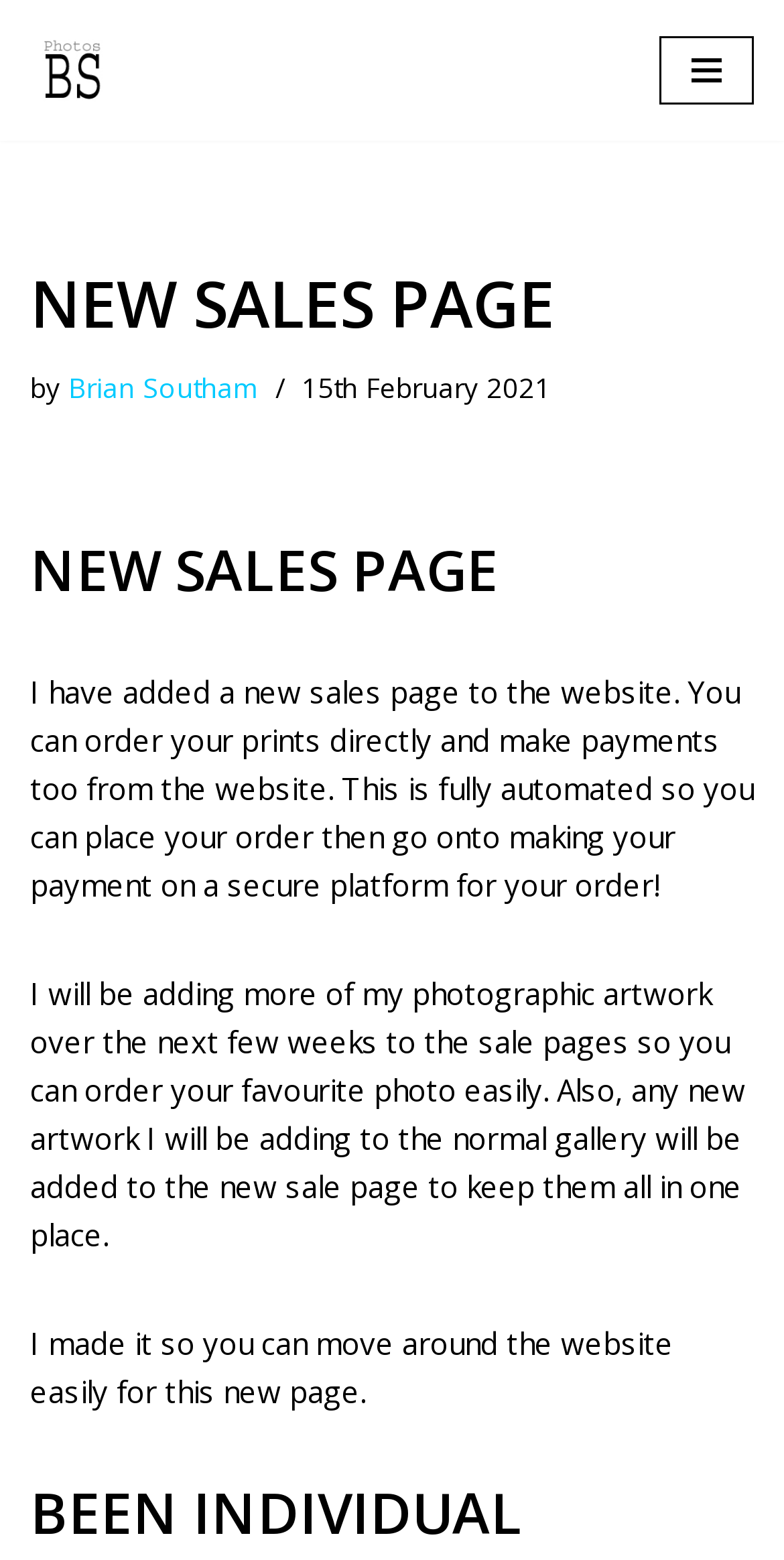Find the main header of the webpage and produce its text content.

NEW SALES PAGE